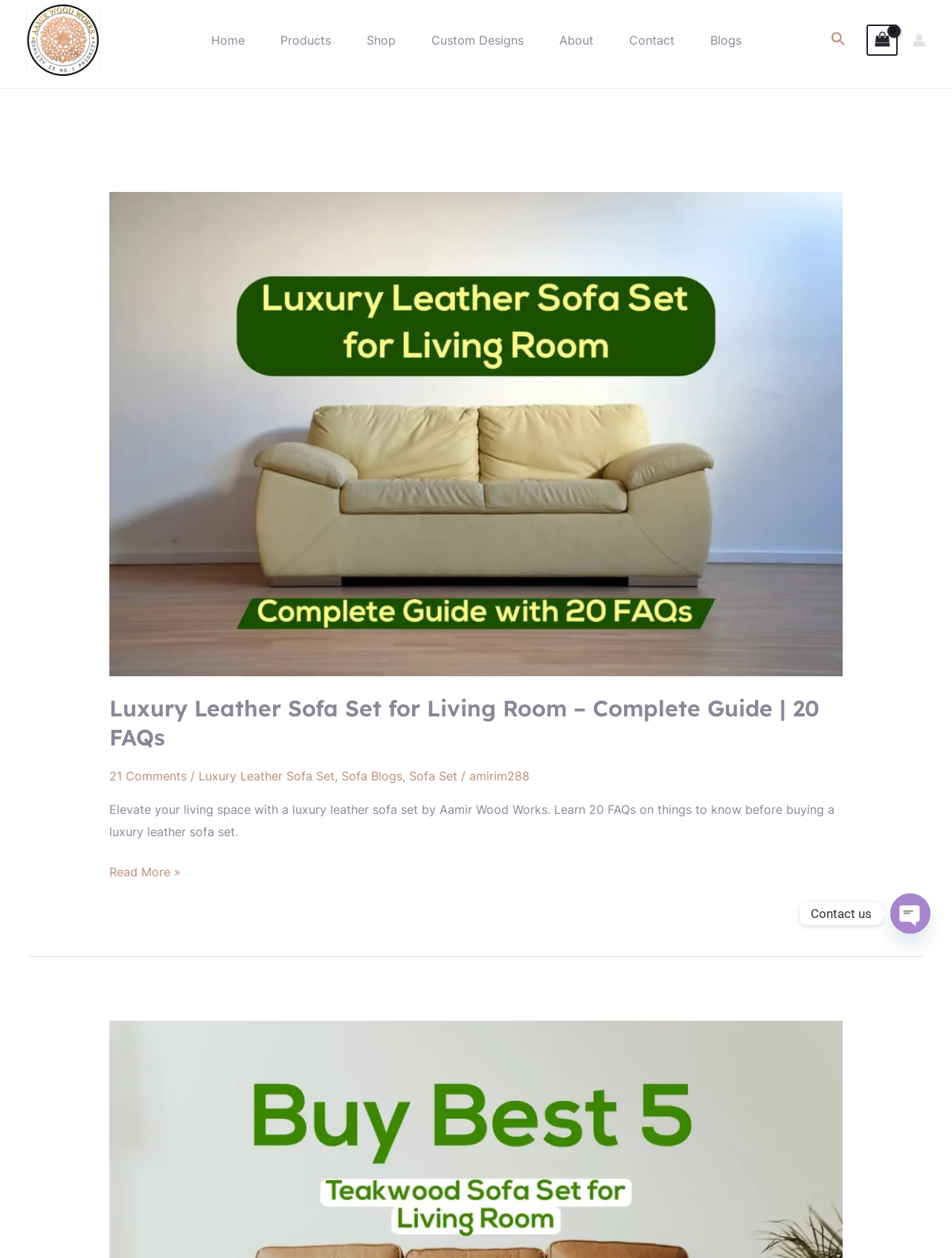Please provide a brief answer to the following inquiry using a single word or phrase:
How many FAQs are discussed in the article?

20